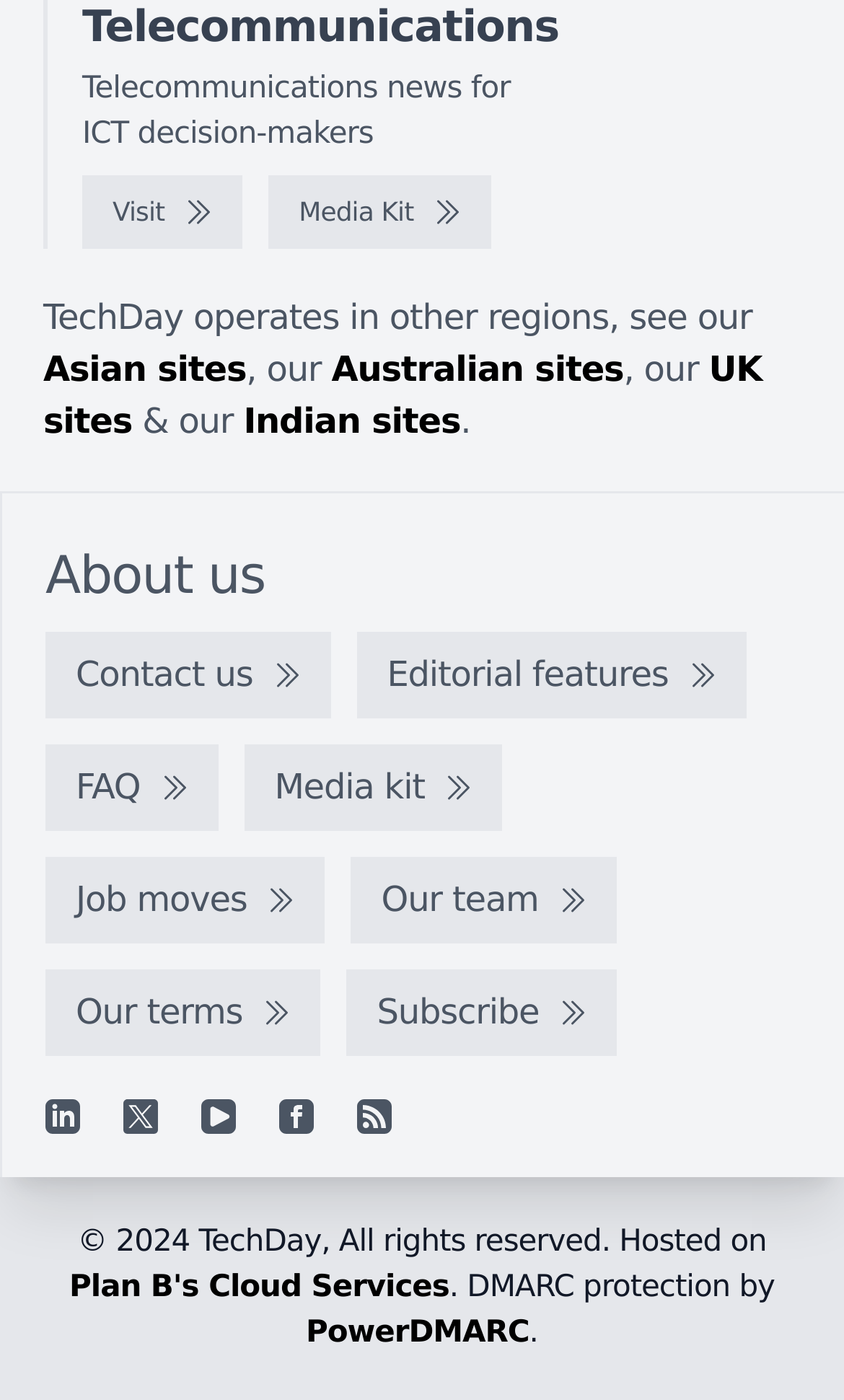Please identify the bounding box coordinates of the element I need to click to follow this instruction: "Subscribe to the newsletter".

[0.411, 0.693, 0.731, 0.755]